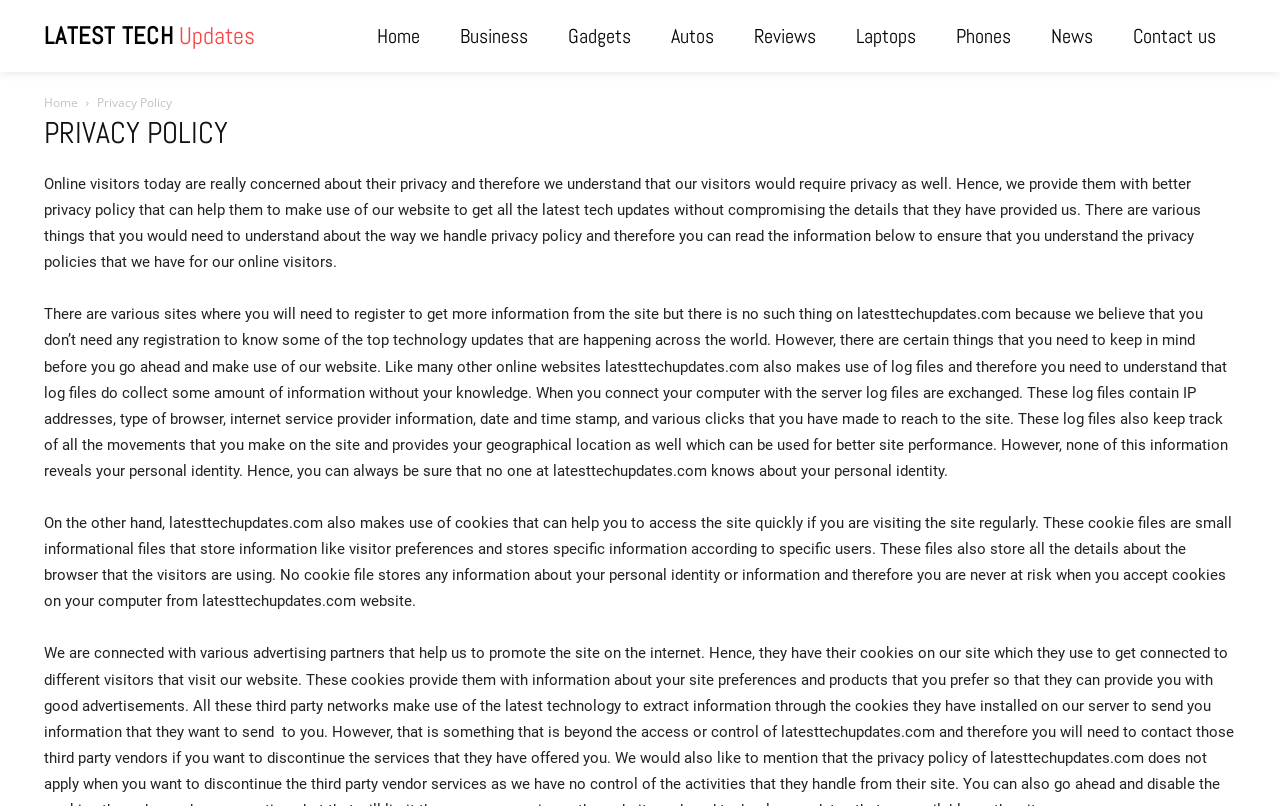Identify the bounding box coordinates for the region to click in order to carry out this instruction: "check out Reviews". Provide the coordinates using four float numbers between 0 and 1, formatted as [left, top, right, bottom].

[0.573, 0.0, 0.653, 0.089]